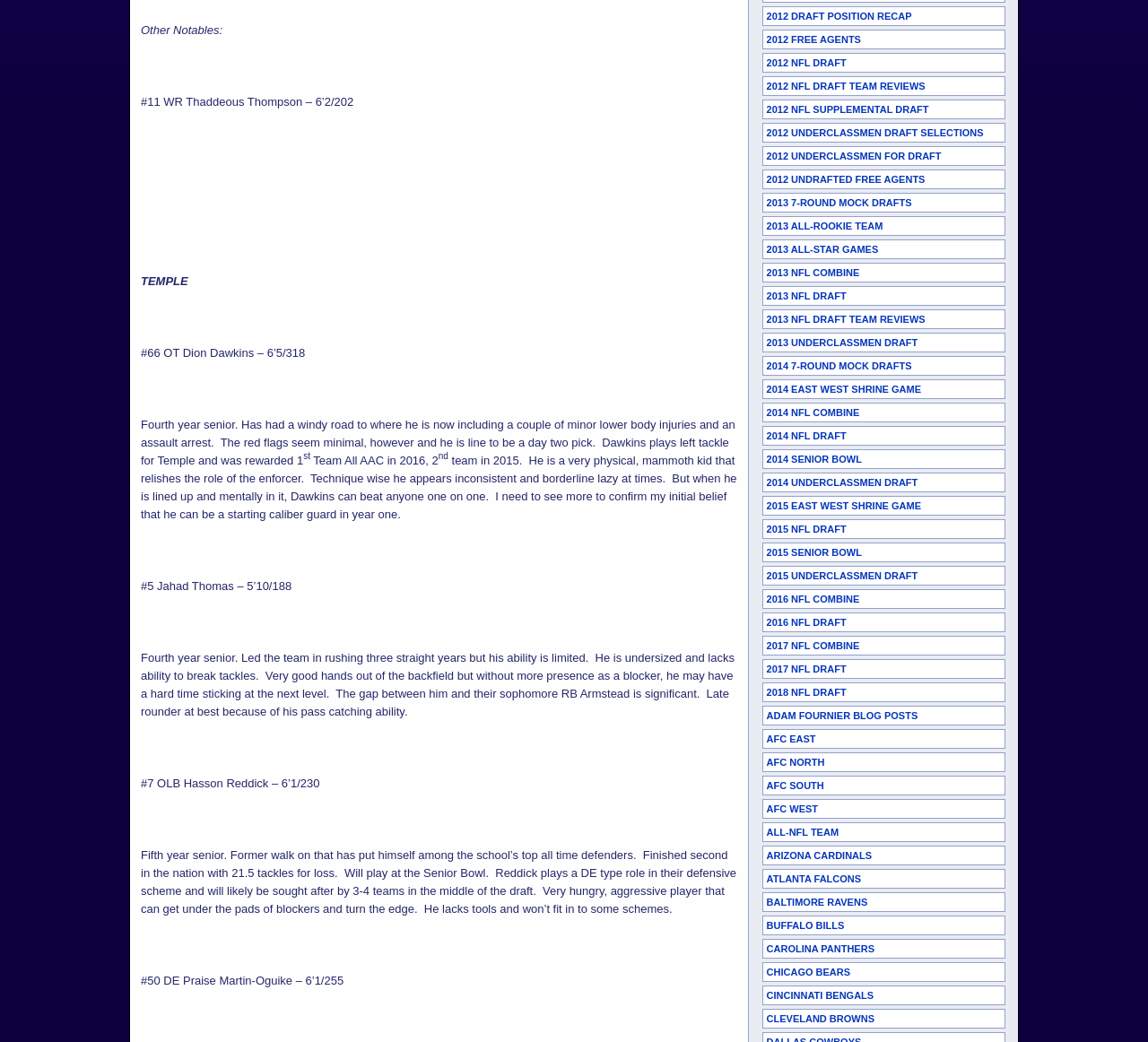Return the bounding box coordinates of the UI element that corresponds to this description: "AFC East". The coordinates must be given as four float numbers in the range of 0 and 1, [left, top, right, bottom].

[0.664, 0.7, 0.876, 0.719]